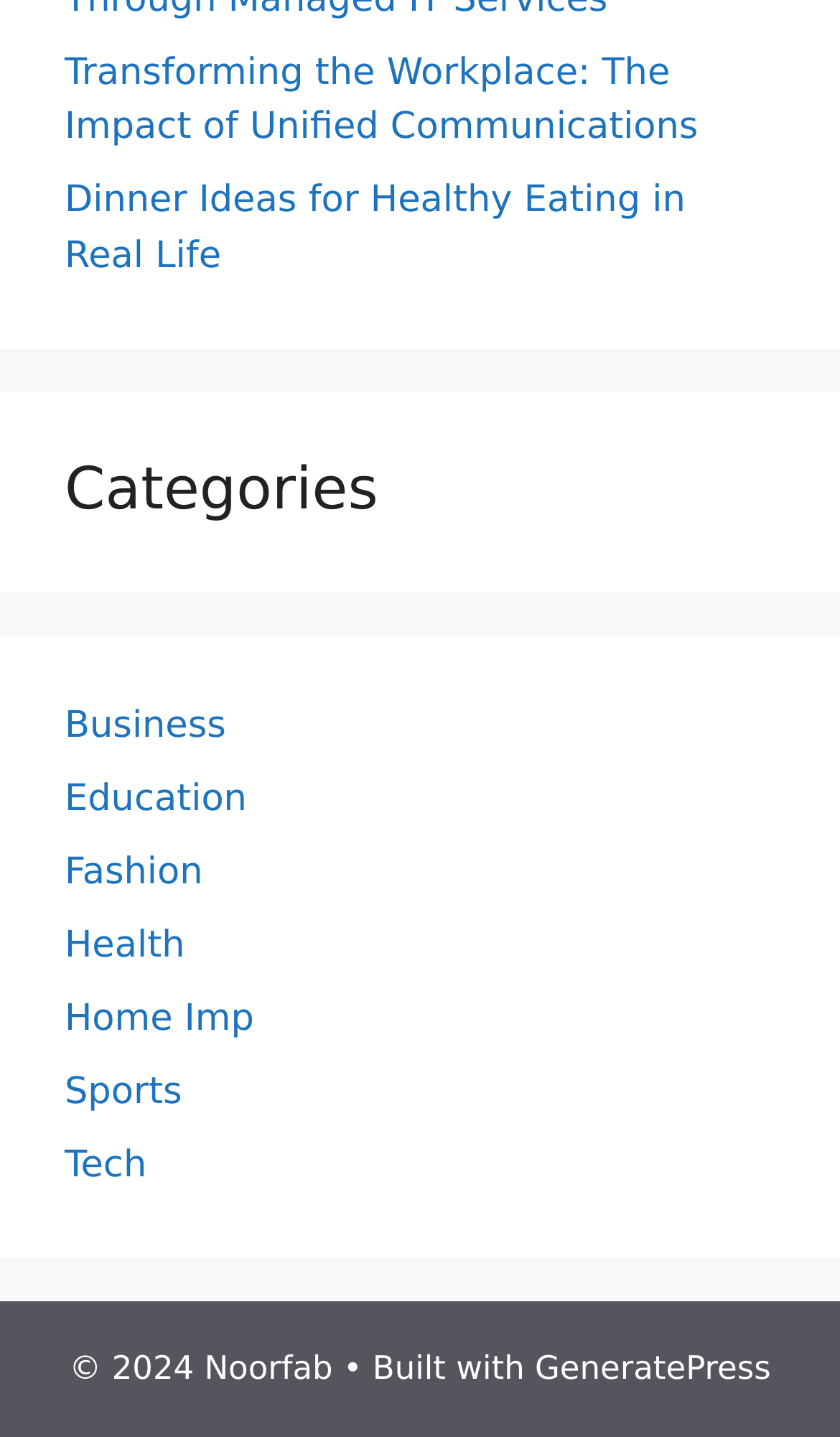Can you find the bounding box coordinates of the area I should click to execute the following instruction: "Read the 'Dinner Ideas for Healthy Eating in Real Life' article"?

[0.077, 0.125, 0.816, 0.193]